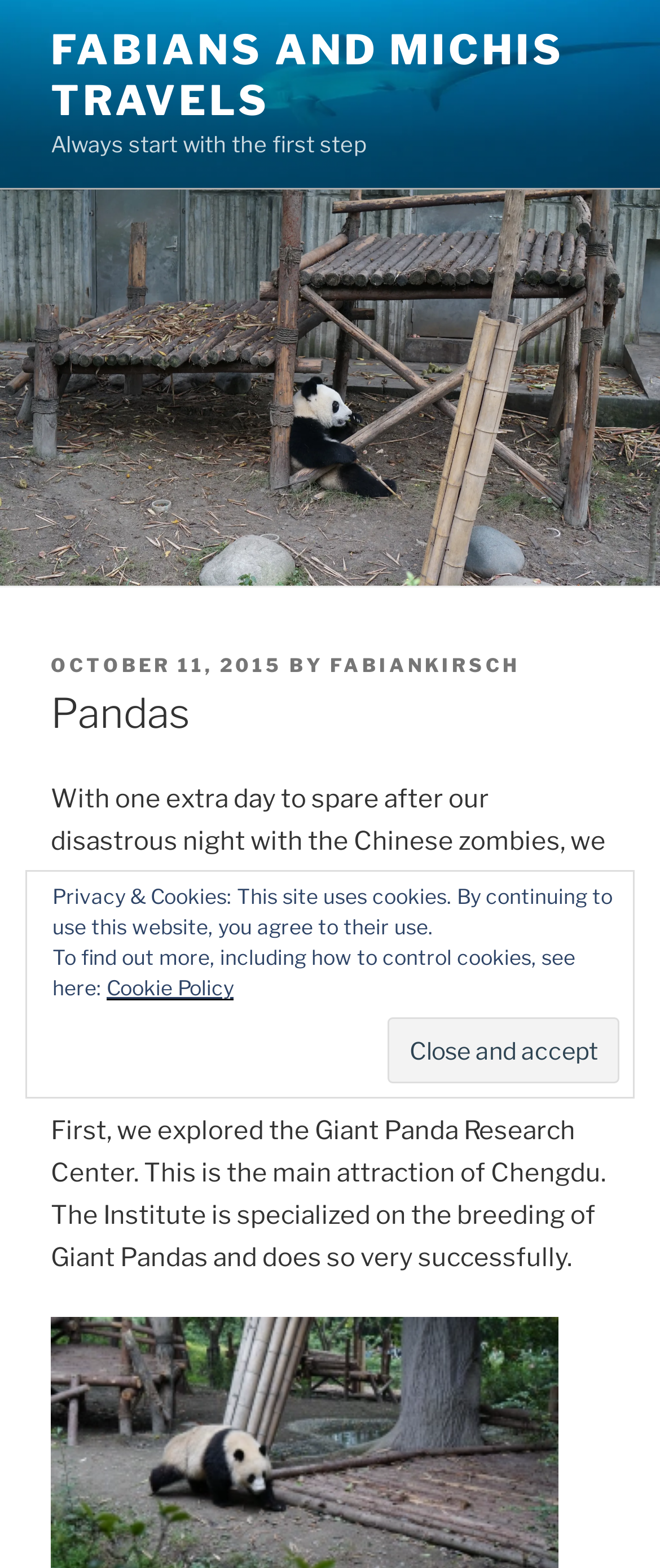Bounding box coordinates are specified in the format (top-left x, top-left y, bottom-right x, bottom-right y). All values are floating point numbers bounded between 0 and 1. Please provide the bounding box coordinate of the region this sentence describes: Fabians and Michis travels

[0.077, 0.016, 0.855, 0.08]